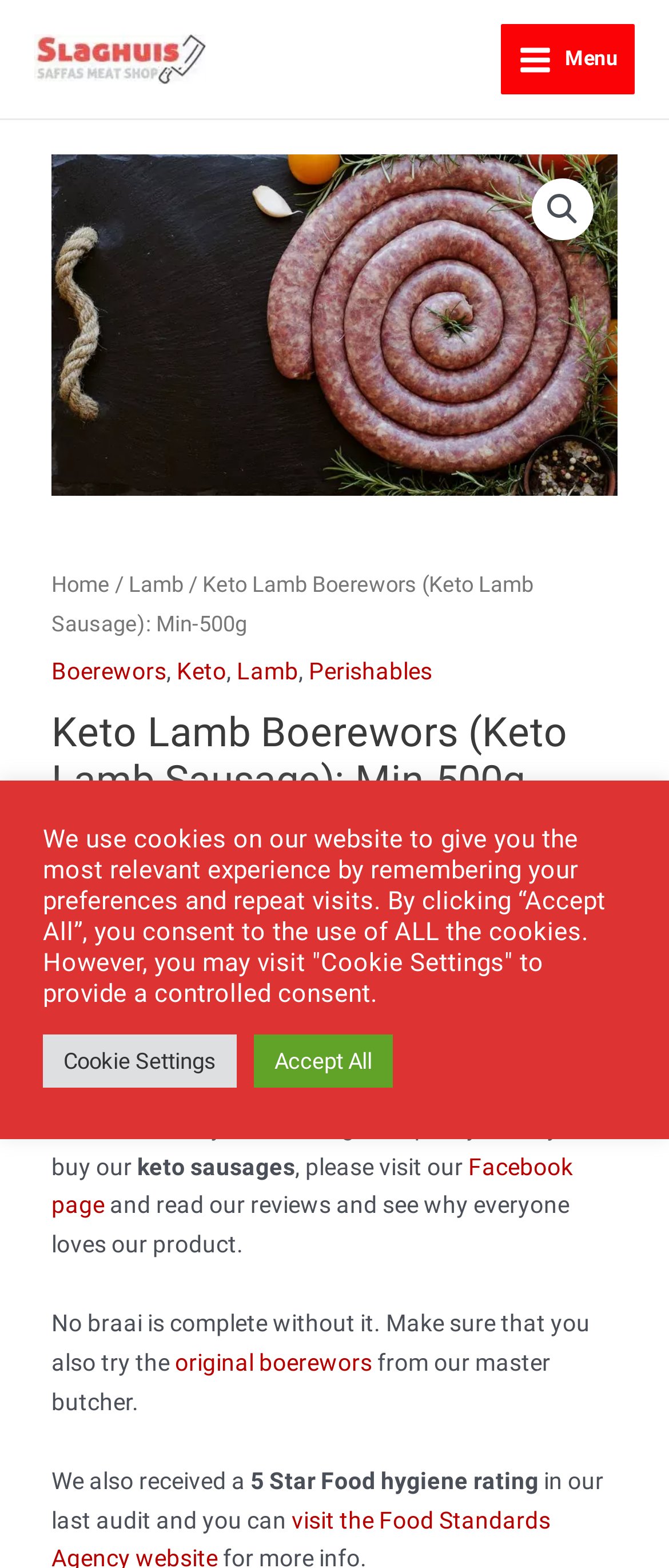Detail the features and information presented on the webpage.

The webpage is about a product called Keto Lamb Boerewors, a type of lamb sausage. At the top left corner, there is a logo of Slaghuis, a braai shop, accompanied by a link to the shop's homepage. Next to the logo, there is a main menu button that expands to reveal a search icon and a navigation menu.

The navigation menu, also known as the breadcrumb, is located below the main menu button and displays the path "Home / Lamb / Keto Lamb Boerewors (Keto Lamb Sausage): Min-500g". There are also links to related categories, such as Boerewors, Keto, Lamb, and Perishables.

The main content of the page is divided into sections. The first section displays the product name, "Keto Lamb Boerewors (Keto Lamb Sausage): Min-500g", in a large font, along with its price, £6.00. Below the product name, there is a description of the product, which mentions its ingredients and the fact that it contains no sugar, oats, fillers, or MSG.

The next section provides more information about the product, including a statement about the quality of the sausages and an invitation to visit the shop's Facebook page to read reviews. There is also a link to the original boerewors product and a mention of the shop's 5-star food hygiene rating.

At the bottom of the page, there is a notification about the use of cookies on the website, with options to accept all cookies or to customize cookie settings.